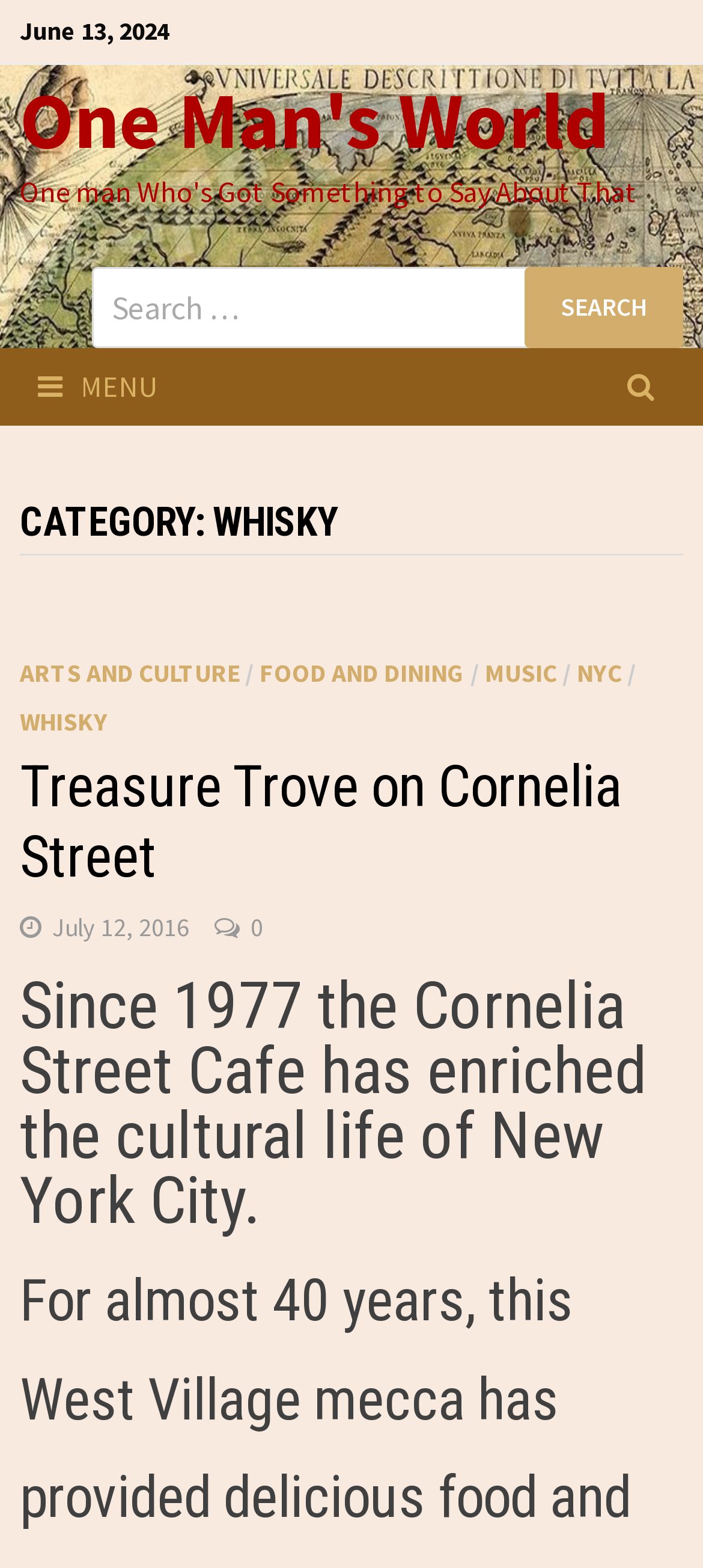Respond to the following question with a brief word or phrase:
What is the date displayed at the top?

June 13, 2024